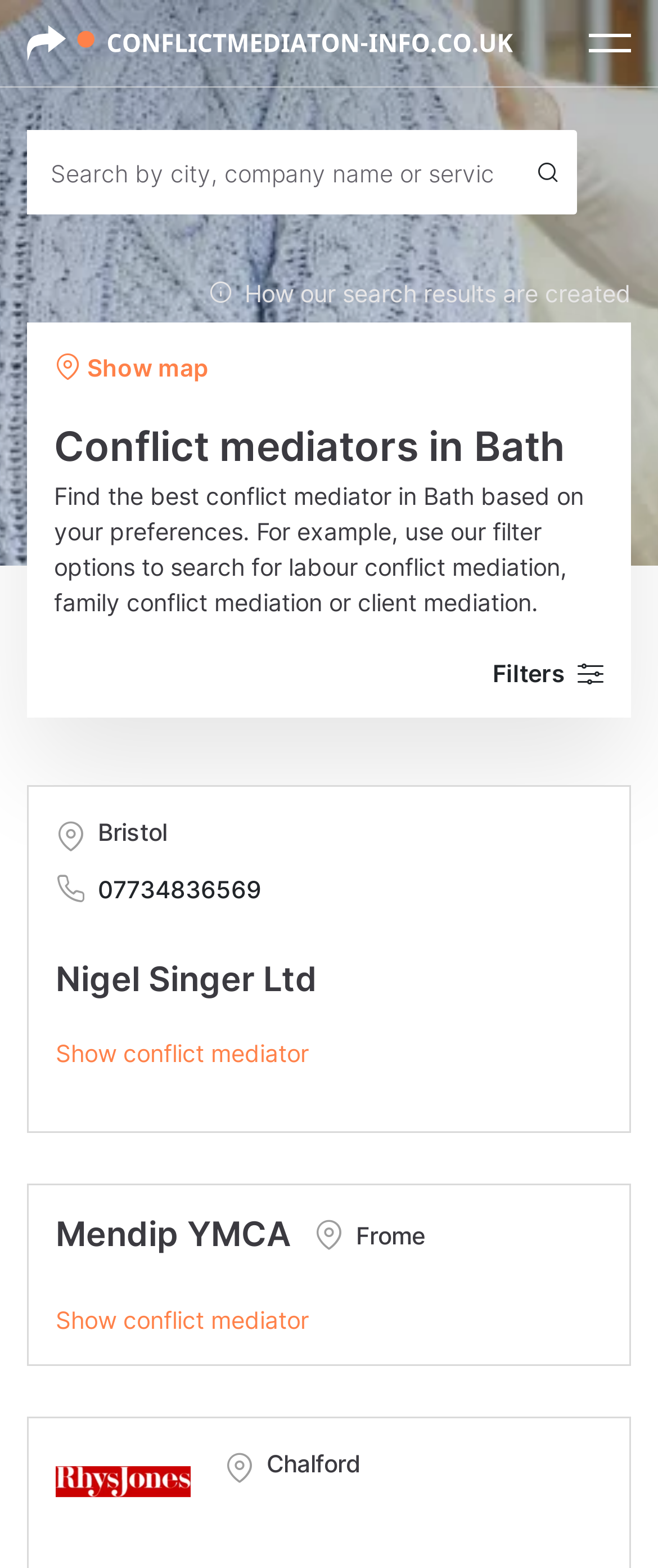Could you highlight the region that needs to be clicked to execute the instruction: "Read the post about T-Shirt Printing Ideas For Couples"?

None